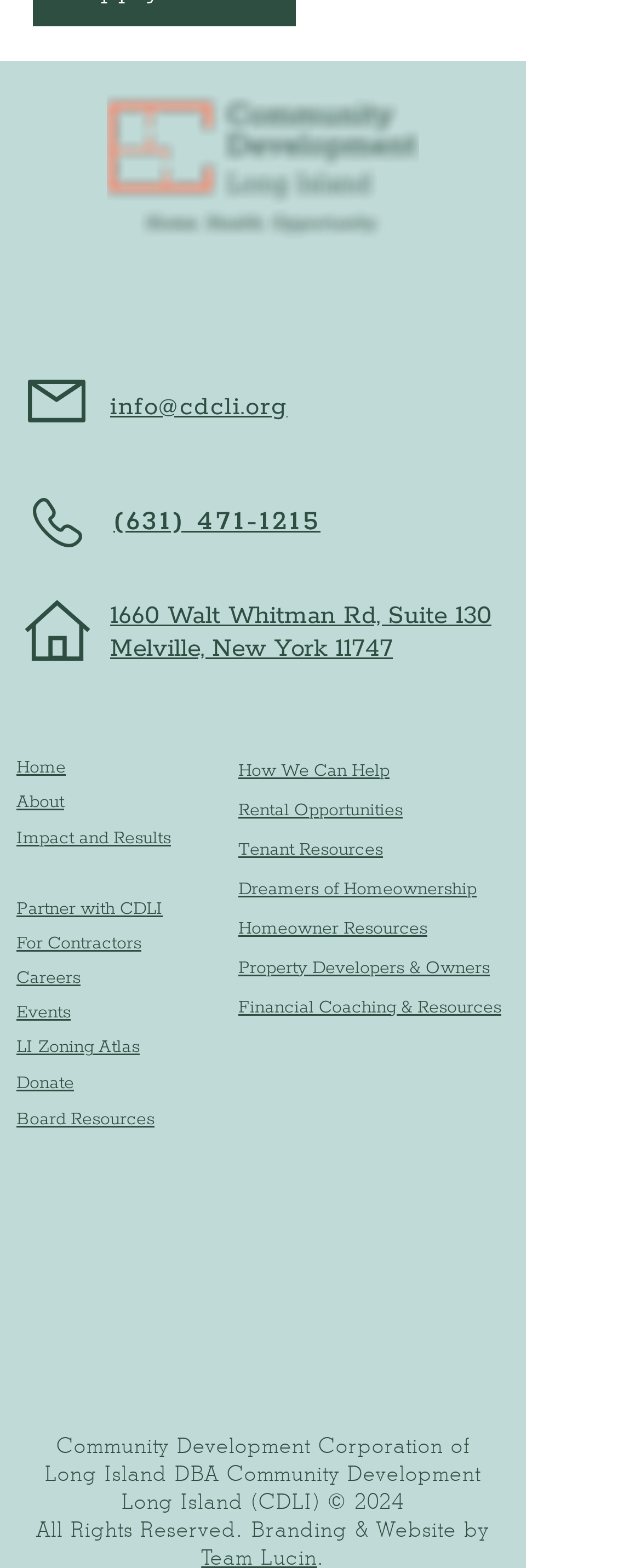What is the email address provided?
Using the image, answer in one word or phrase.

info@cdcli.org